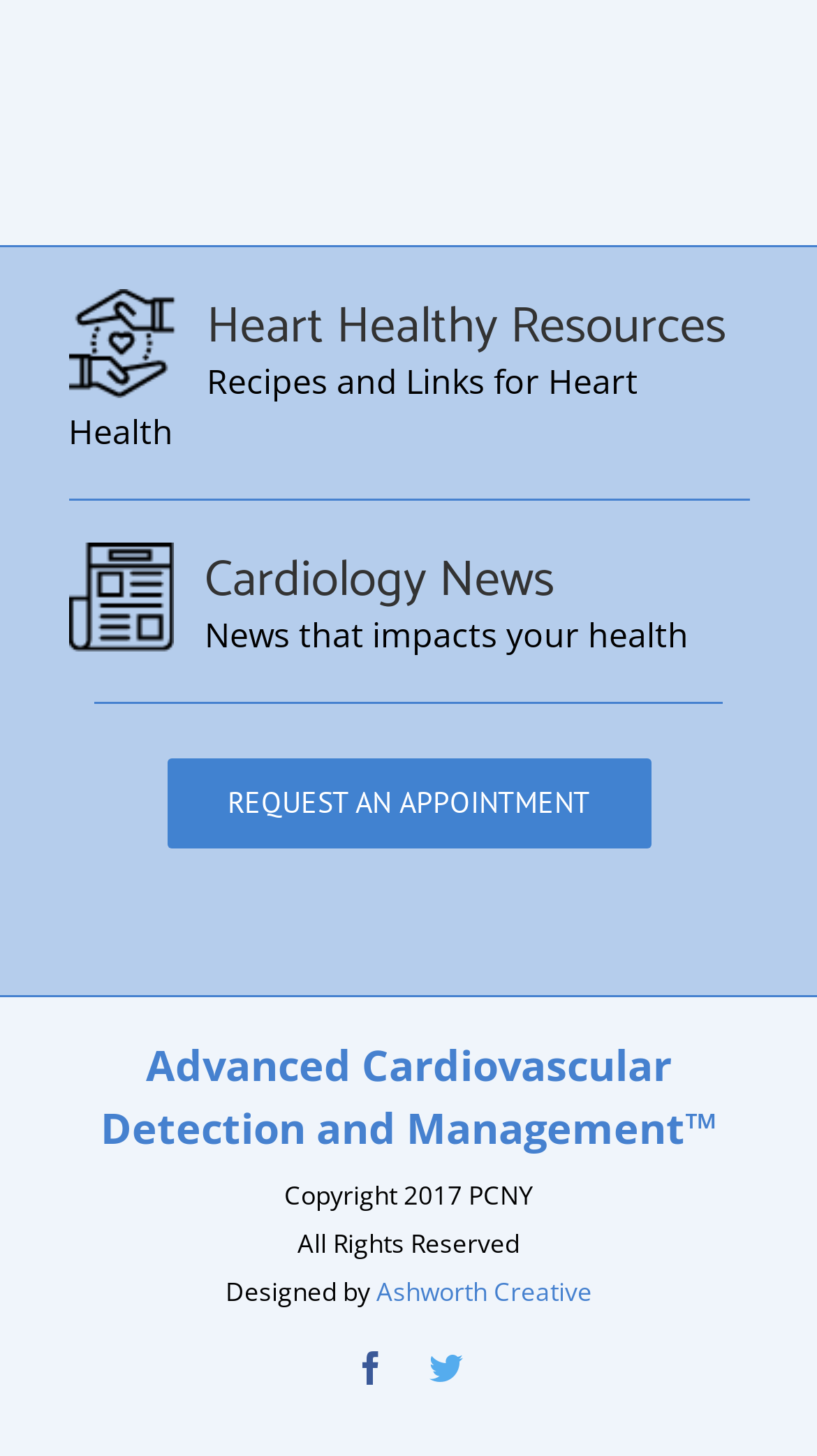What is the name of the company that designed the website?
Kindly offer a comprehensive and detailed response to the question.

The StaticText element 'Designed by' is followed by a link 'Ashworth Creative', which suggests that Ashworth Creative is the company that designed the website.